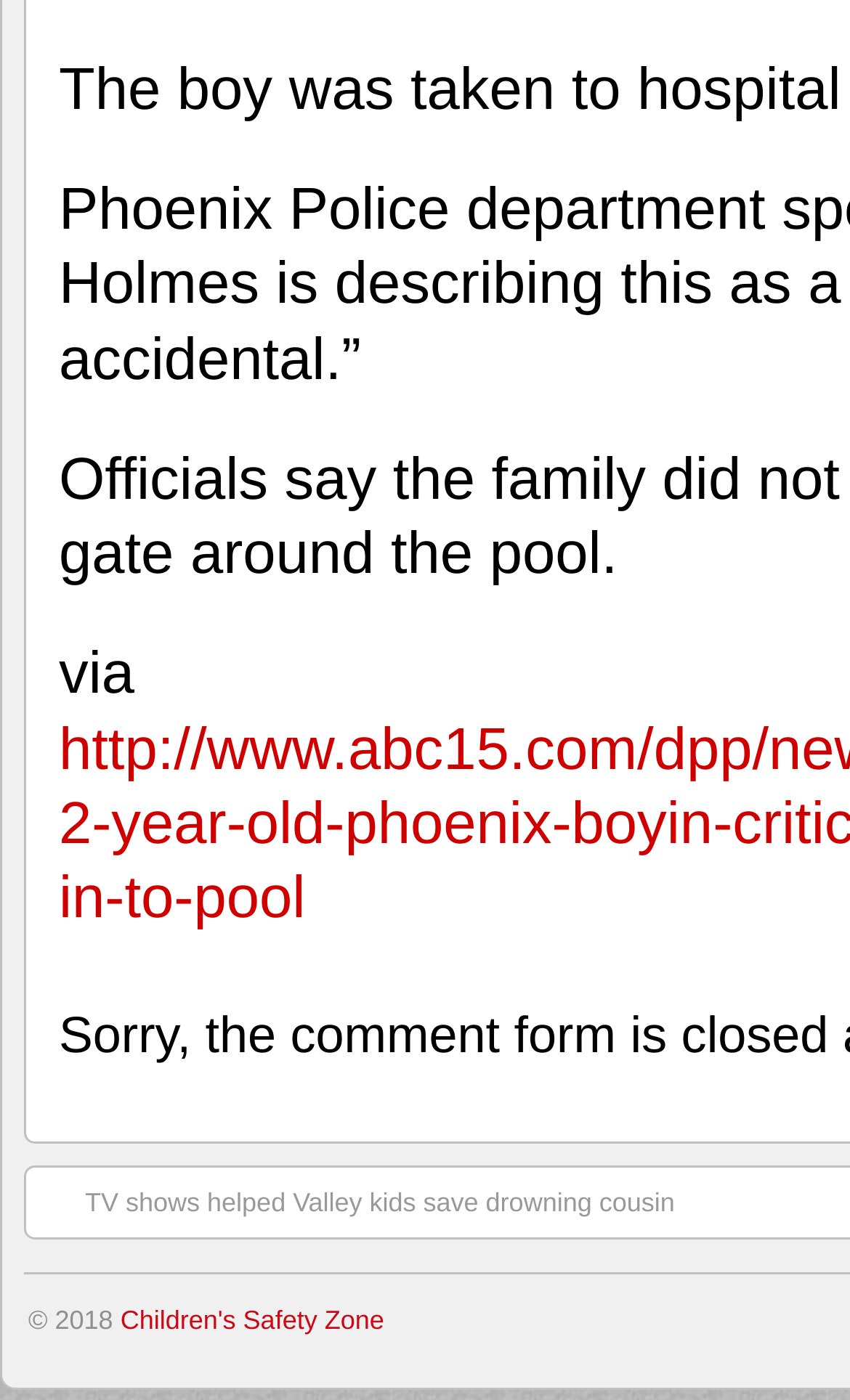Locate the bounding box of the UI element described in the following text: "Children's Safety Zone".

[0.142, 0.931, 0.452, 0.953]